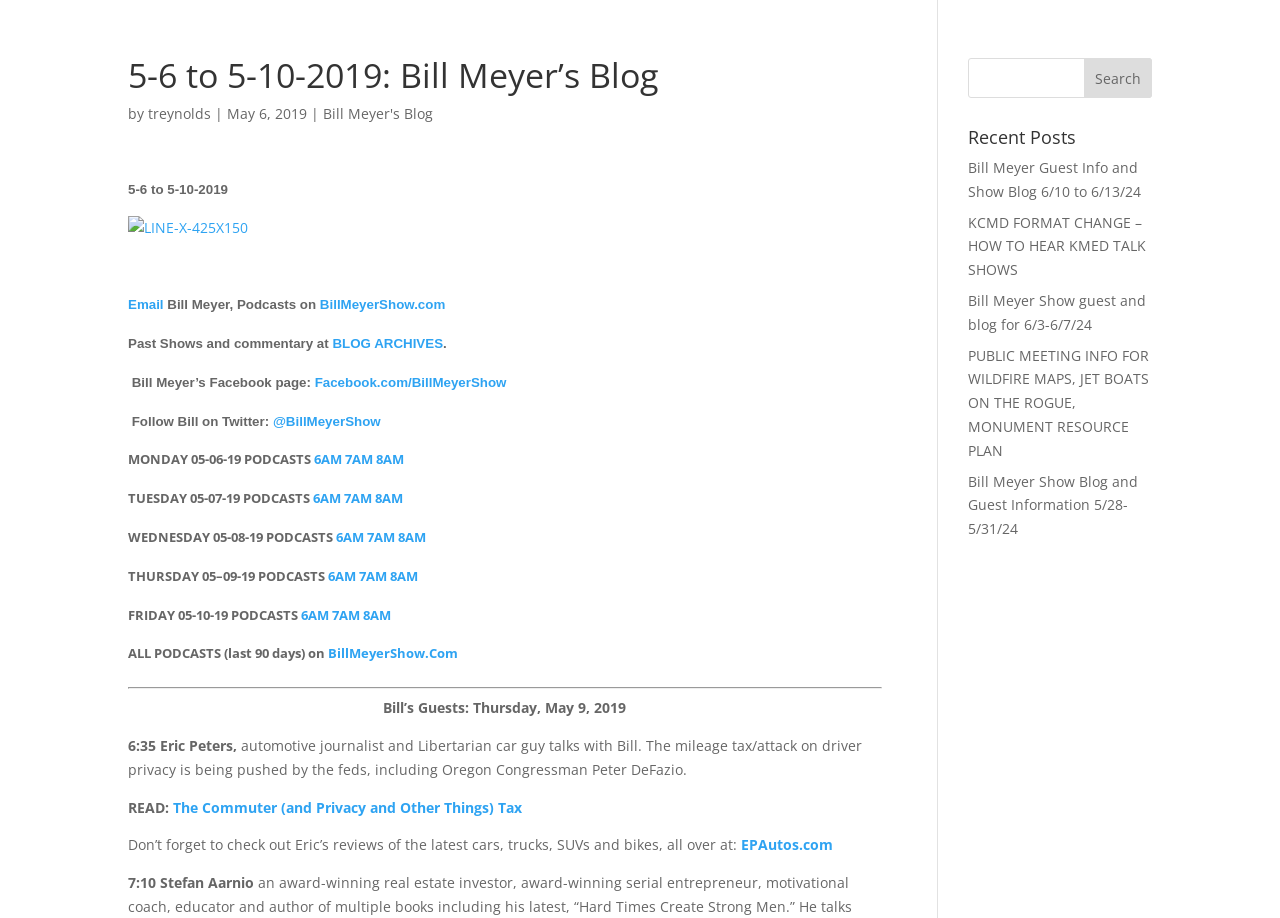Using the provided description 6AM, find the bounding box coordinates for the UI element. Provide the coordinates in (top-left x, top-left y, bottom-right x, bottom-right y) format, ensuring all values are between 0 and 1.

[0.256, 0.617, 0.278, 0.637]